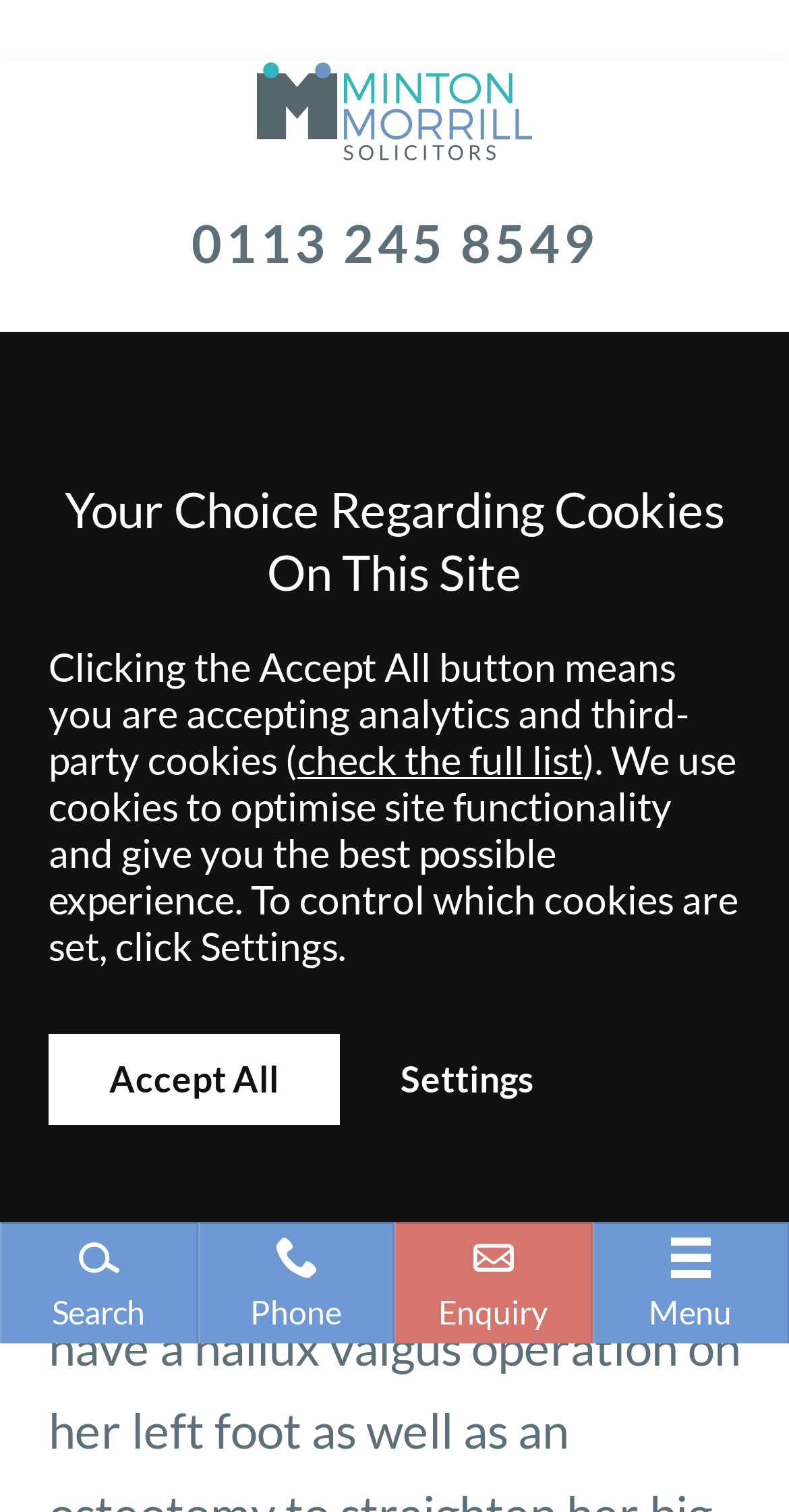Please determine the bounding box coordinates of the area that needs to be clicked to complete this task: 'Search the site'. The coordinates must be four float numbers between 0 and 1, formatted as [left, top, right, bottom].

[0.0, 0.808, 0.25, 0.888]